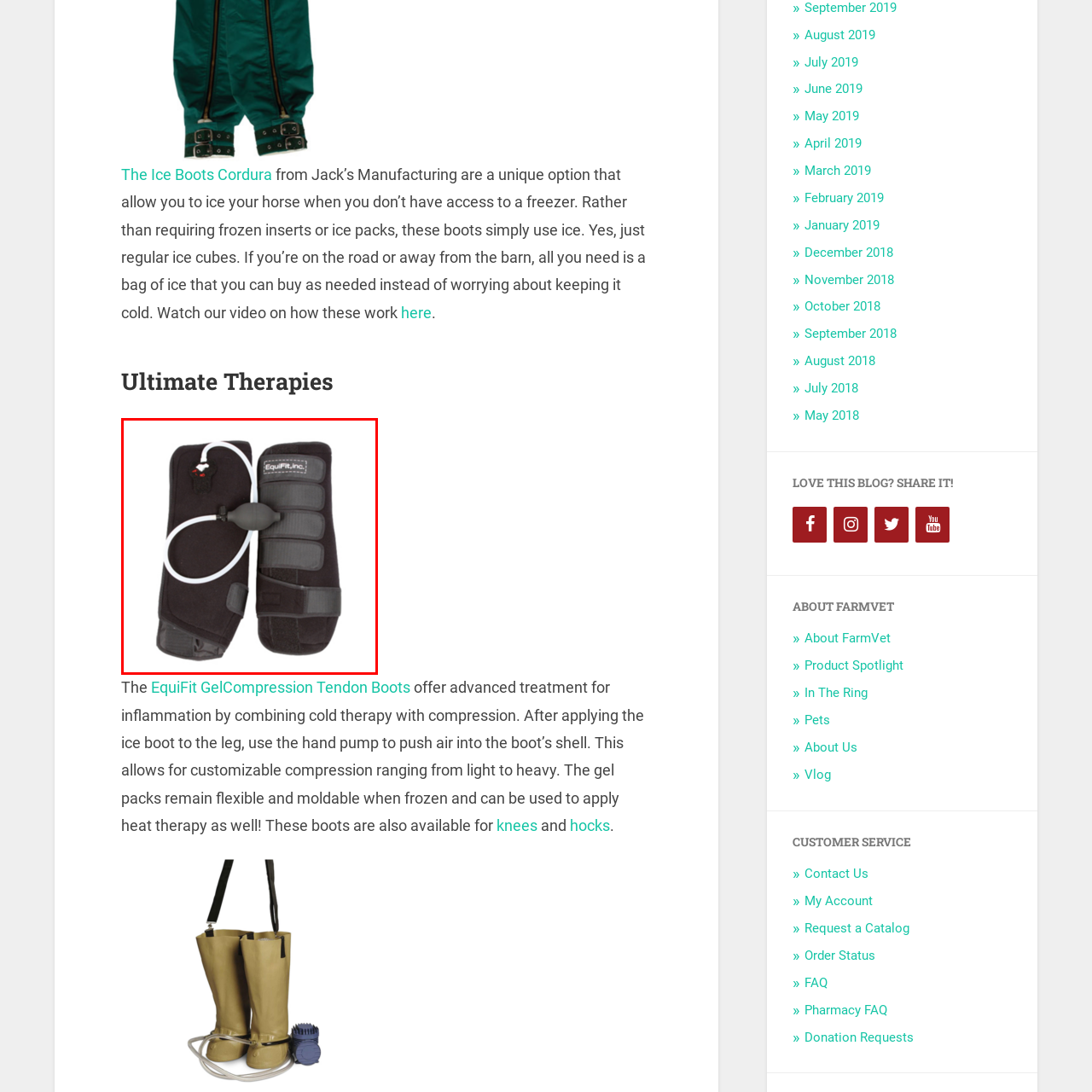Offer an in-depth description of the scene contained in the red rectangle.

The image features EquiFit GelCompression Tendon Boots designed for ice therapy, available at FarmVet. These innovative boots are crafted to provide advanced treatment for inflammation by combining cold therapy with customizable compression. The image showcases the boots, which include a hand pump used to adjust air pressure, allowing for tailored compression levels. The gel packs within the boots remain flexible when frozen, providing effective heat therapy as well. Ideal for use when you need to manage your horse's legs, these boot designs cater to both convenience and therapeutic effectiveness in equine care.